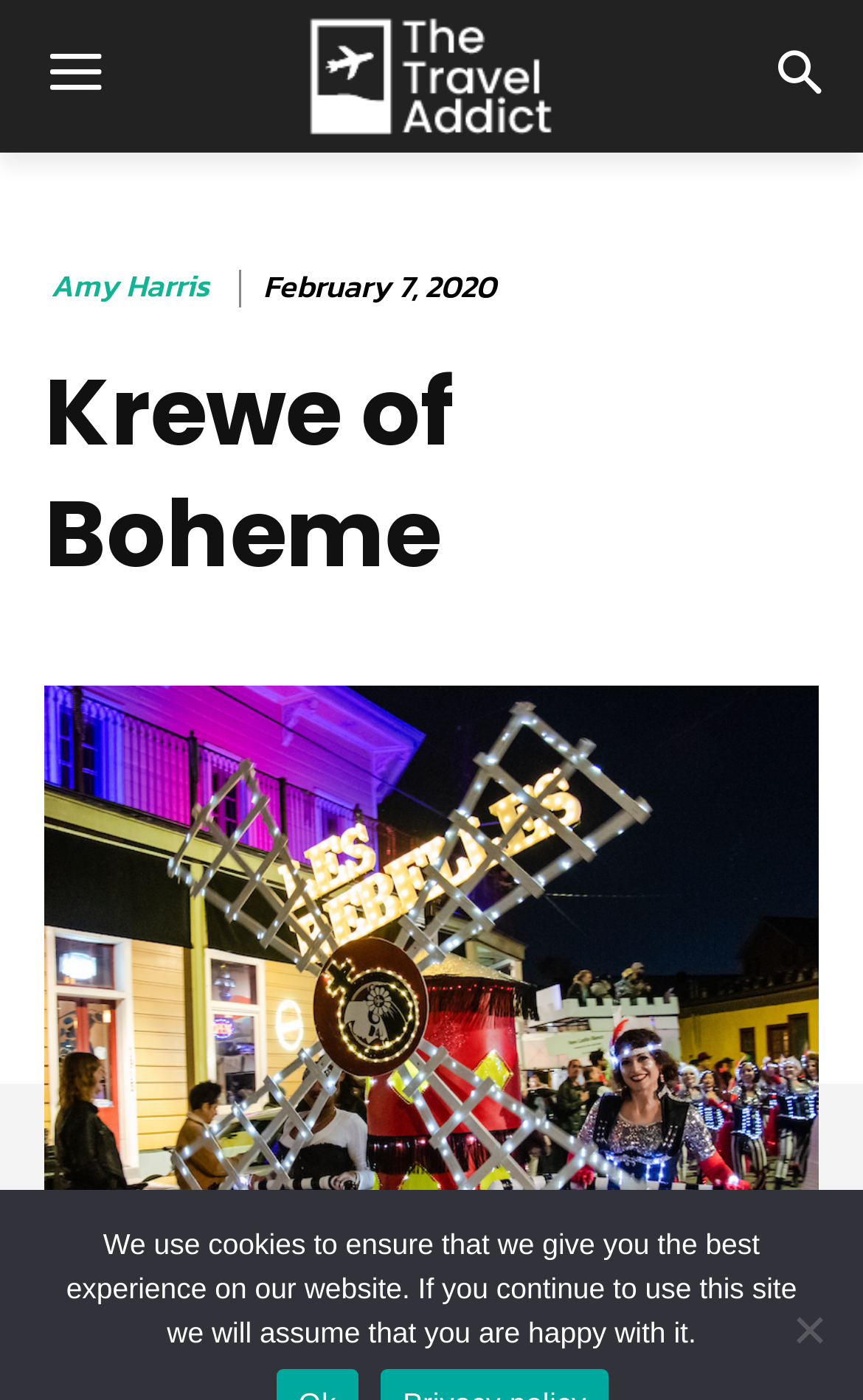Could you identify the text that serves as the heading for this webpage?

Krewe of Boheme